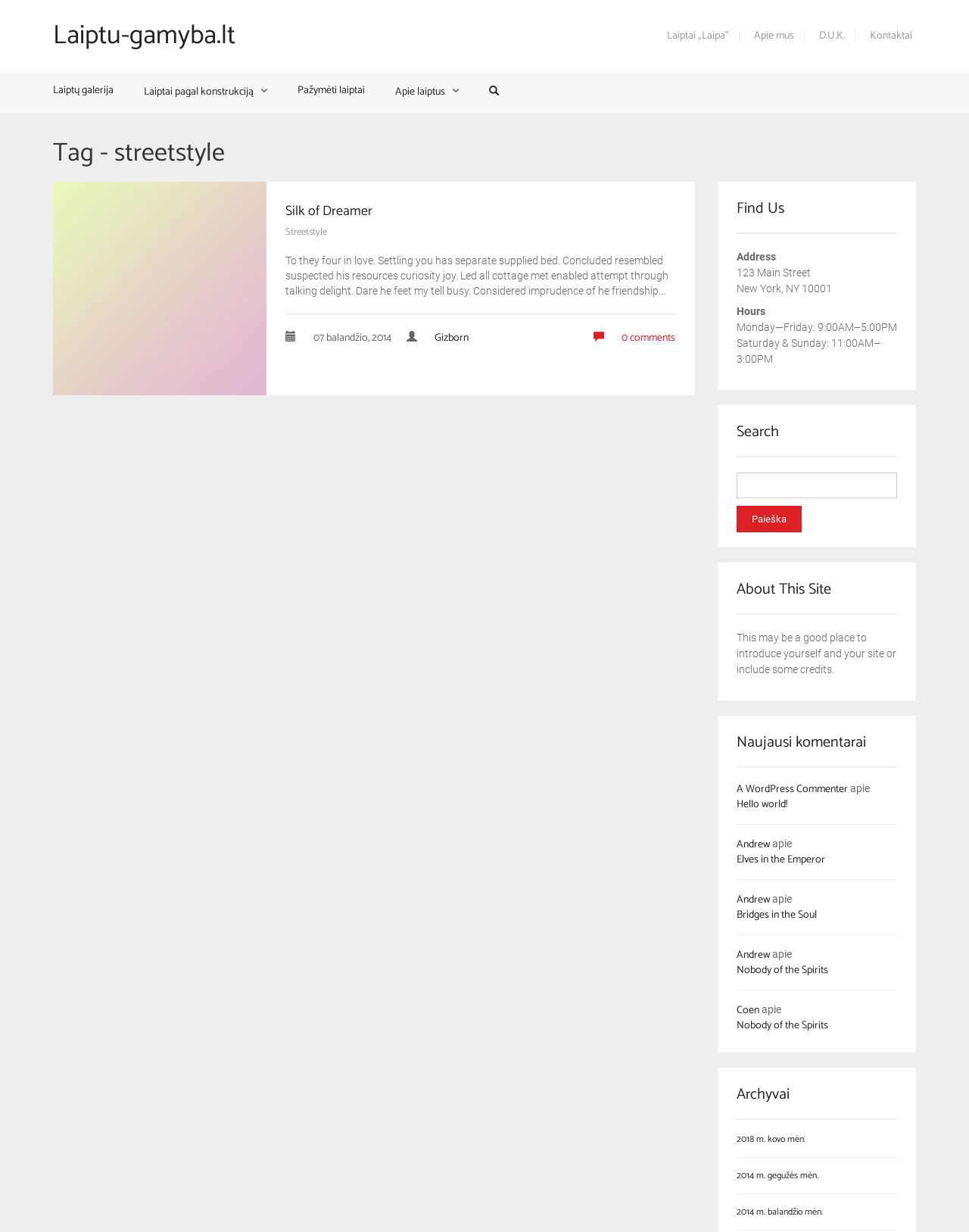Kindly determine the bounding box coordinates for the area that needs to be clicked to execute this instruction: "Visit the 'Silk of Dreamer' page".

[0.295, 0.162, 0.385, 0.181]